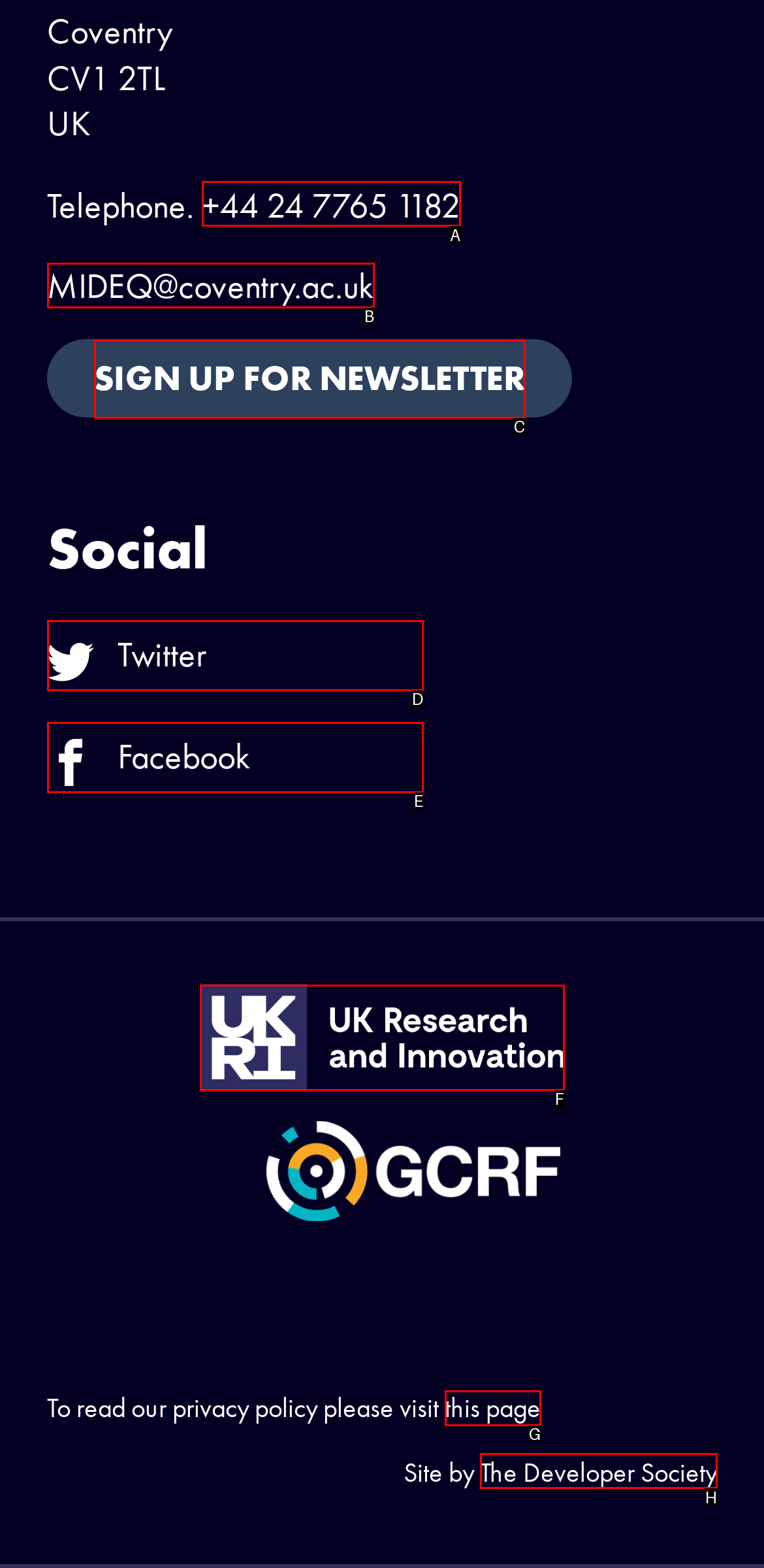Match the HTML element to the given description: The Developer Society
Indicate the option by its letter.

H